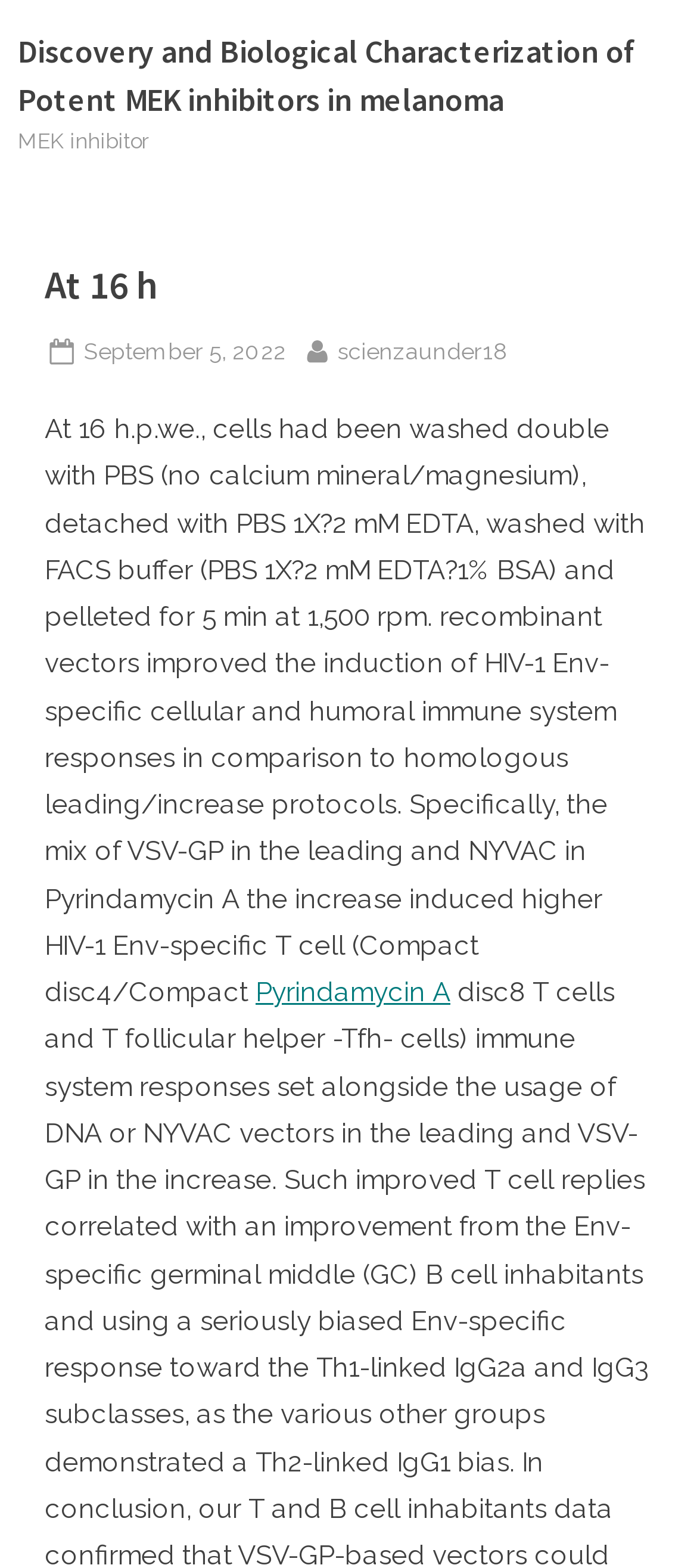What is the name of the author?
Provide an in-depth answer to the question, covering all aspects.

I found the name of the author by looking at the link 'By scienzaunder18' which is located below the main heading.